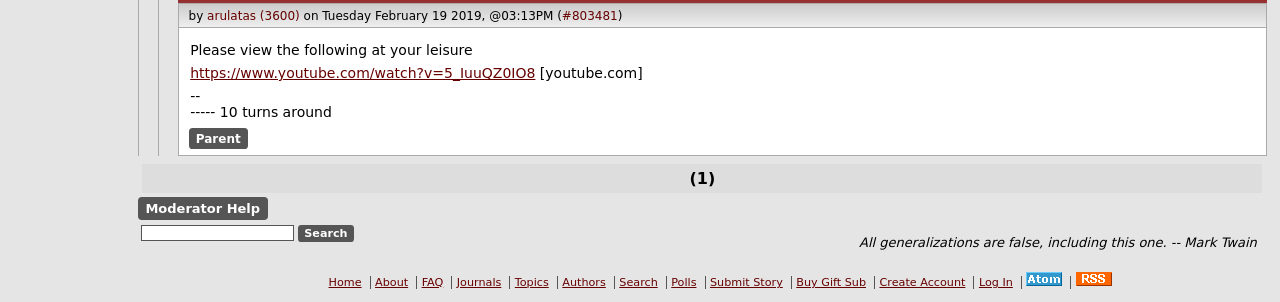Please specify the bounding box coordinates for the clickable region that will help you carry out the instruction: "Search for something".

[0.11, 0.745, 0.23, 0.798]